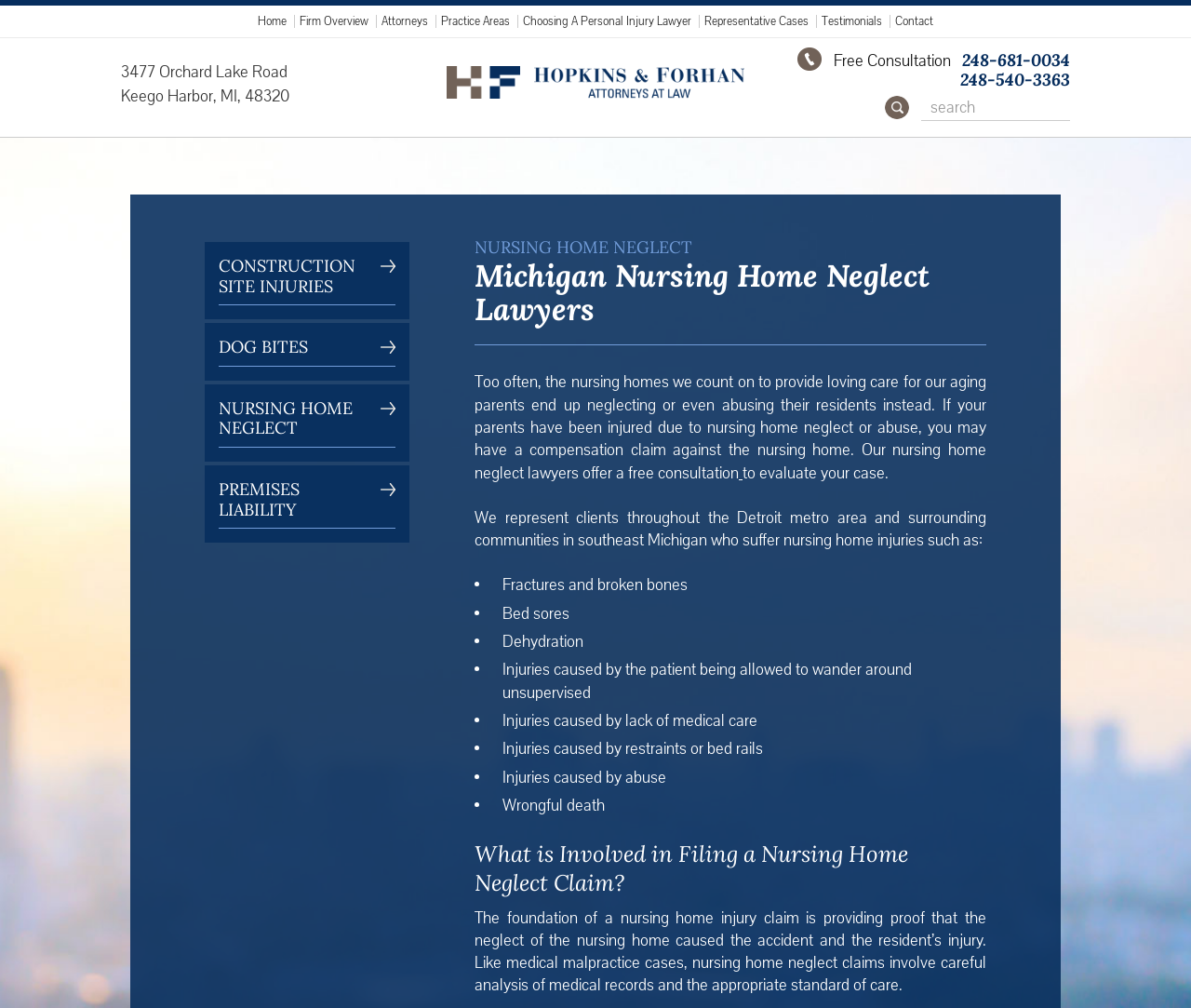What is the address of the law firm?
Could you answer the question in a detailed manner, providing as much information as possible?

I found the address by looking at the static text elements on the webpage. The address is mentioned as 3477 Orchard Lake Road, Keego Harbor, MI, 48320.